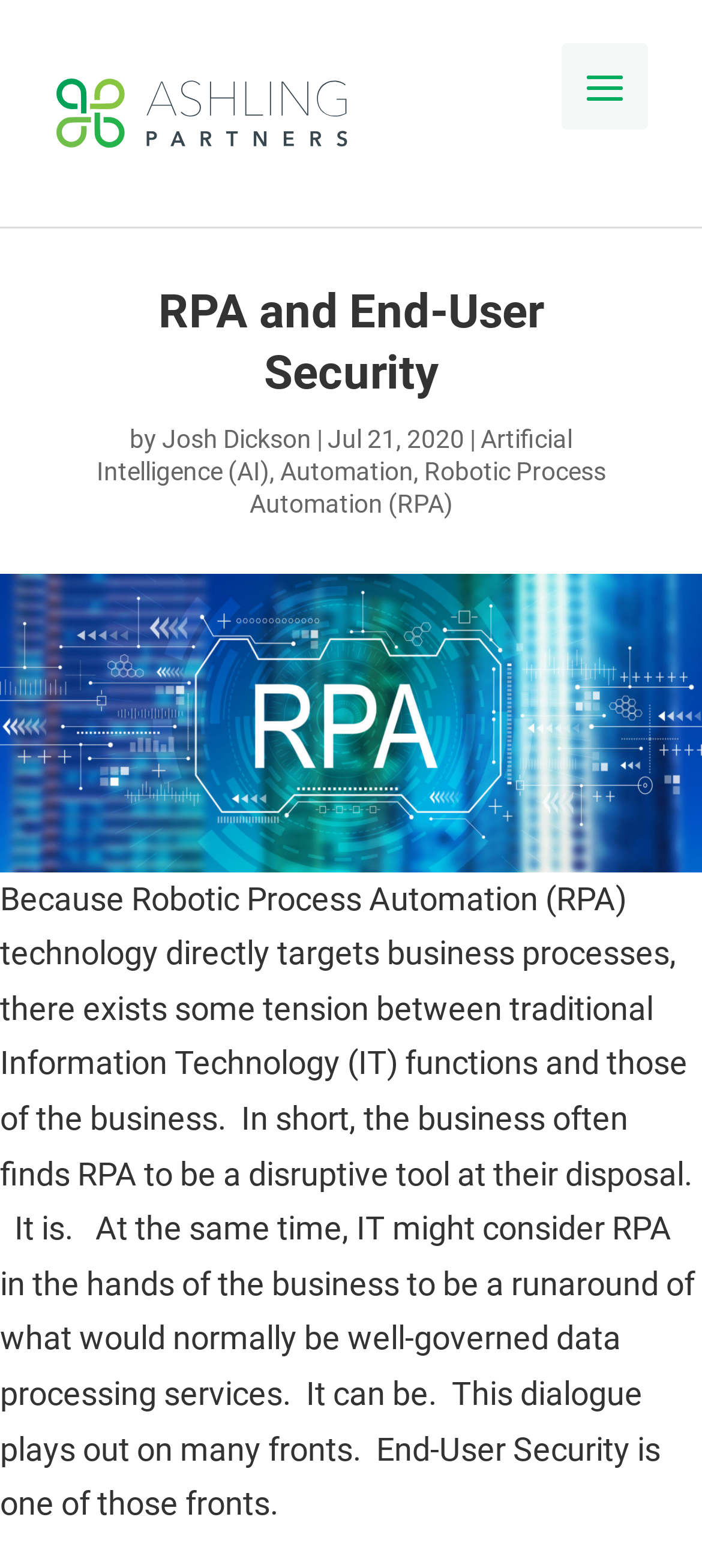Determine the bounding box coordinates of the UI element described by: "Artificial Intelligence (AI)".

[0.137, 0.27, 0.815, 0.31]